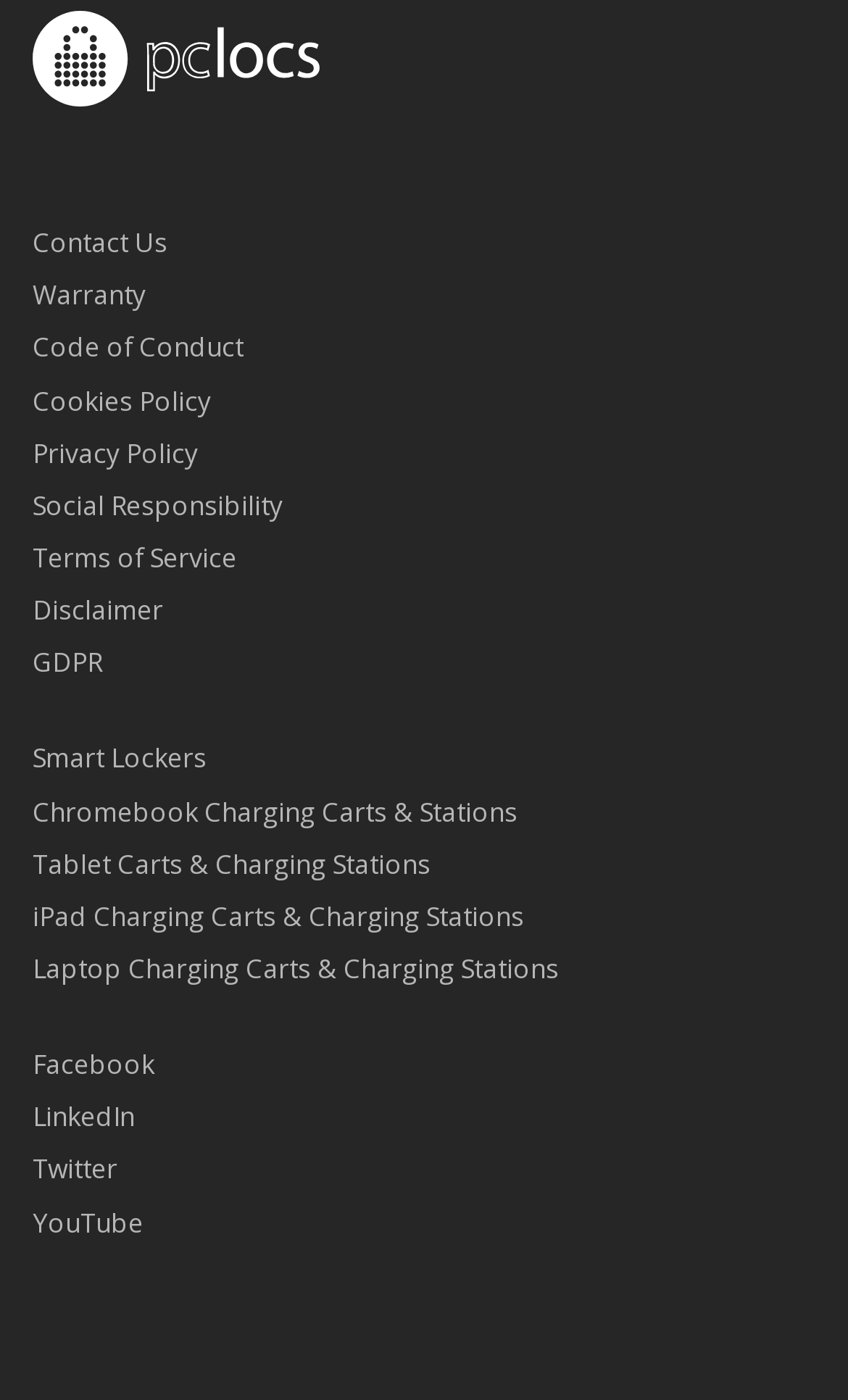What is the last link in the first article?
Please provide a single word or phrase answer based on the image.

GDPR